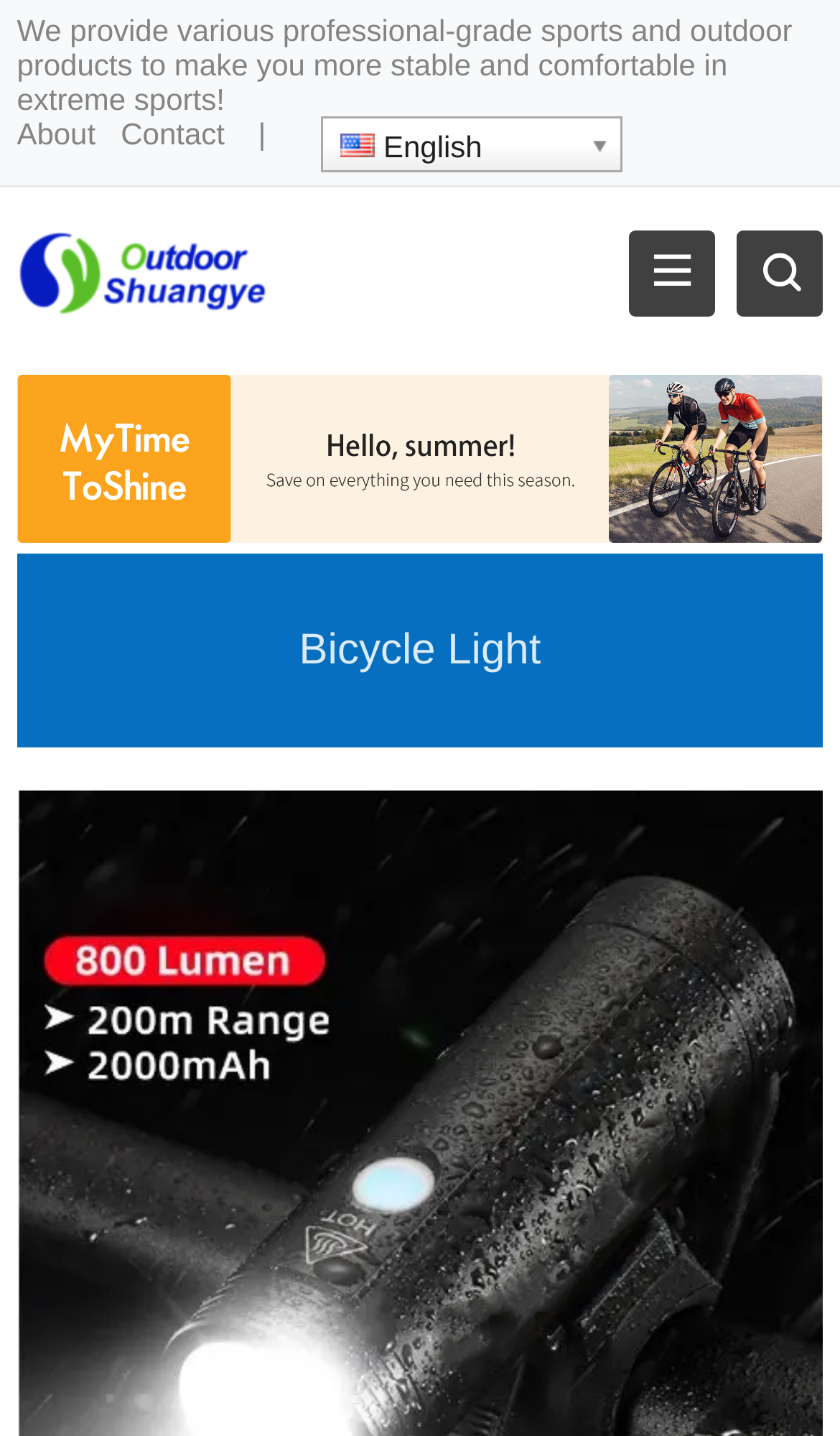Please give a succinct answer to the question in one word or phrase:
What is the company name?

shuangye outdoor products